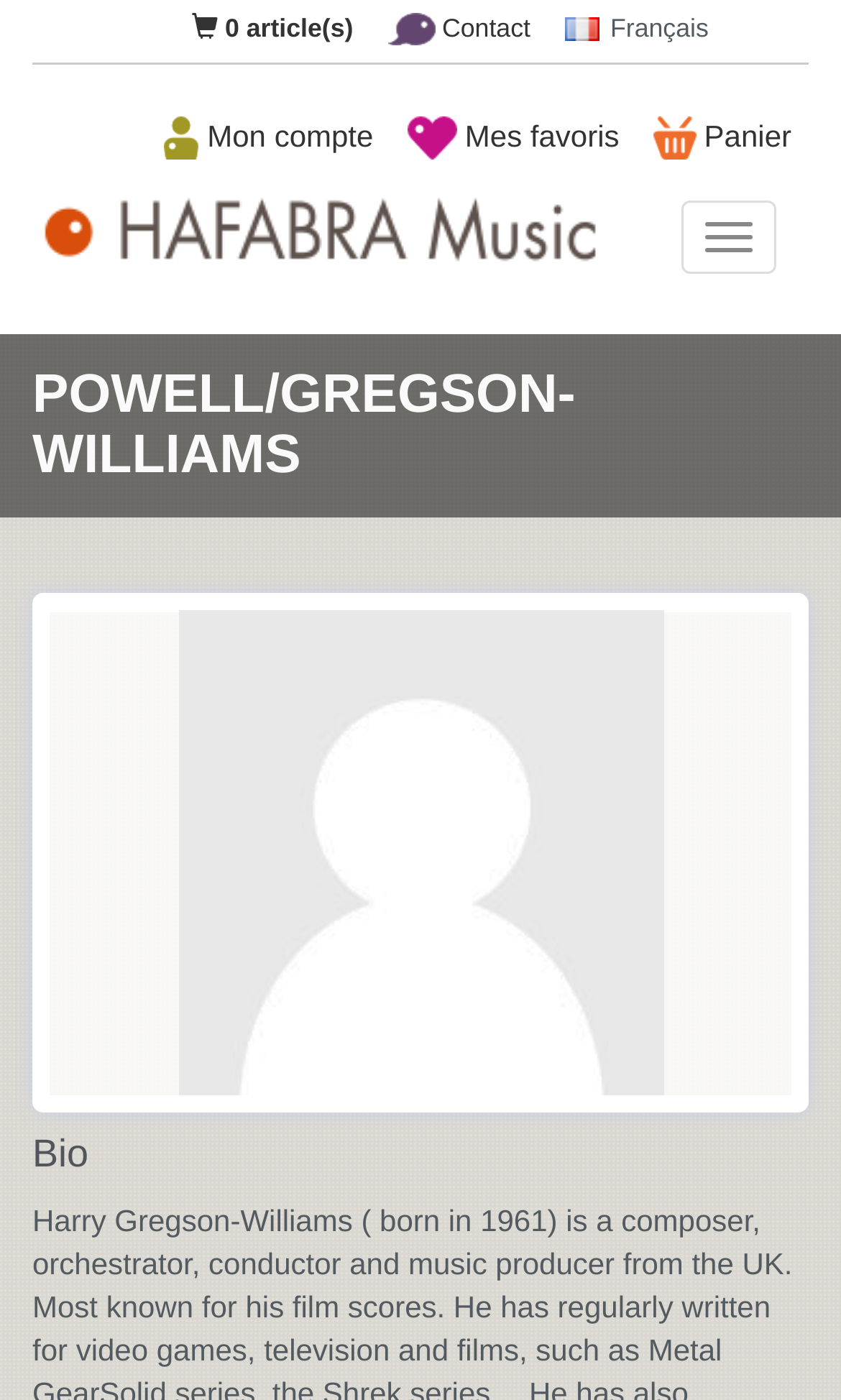Bounding box coordinates are specified in the format (top-left x, top-left y, bottom-right x, bottom-right y). All values are floating point numbers bounded between 0 and 1. Please provide the bounding box coordinate of the region this sentence describes: Mon compte

[0.175, 0.082, 0.464, 0.114]